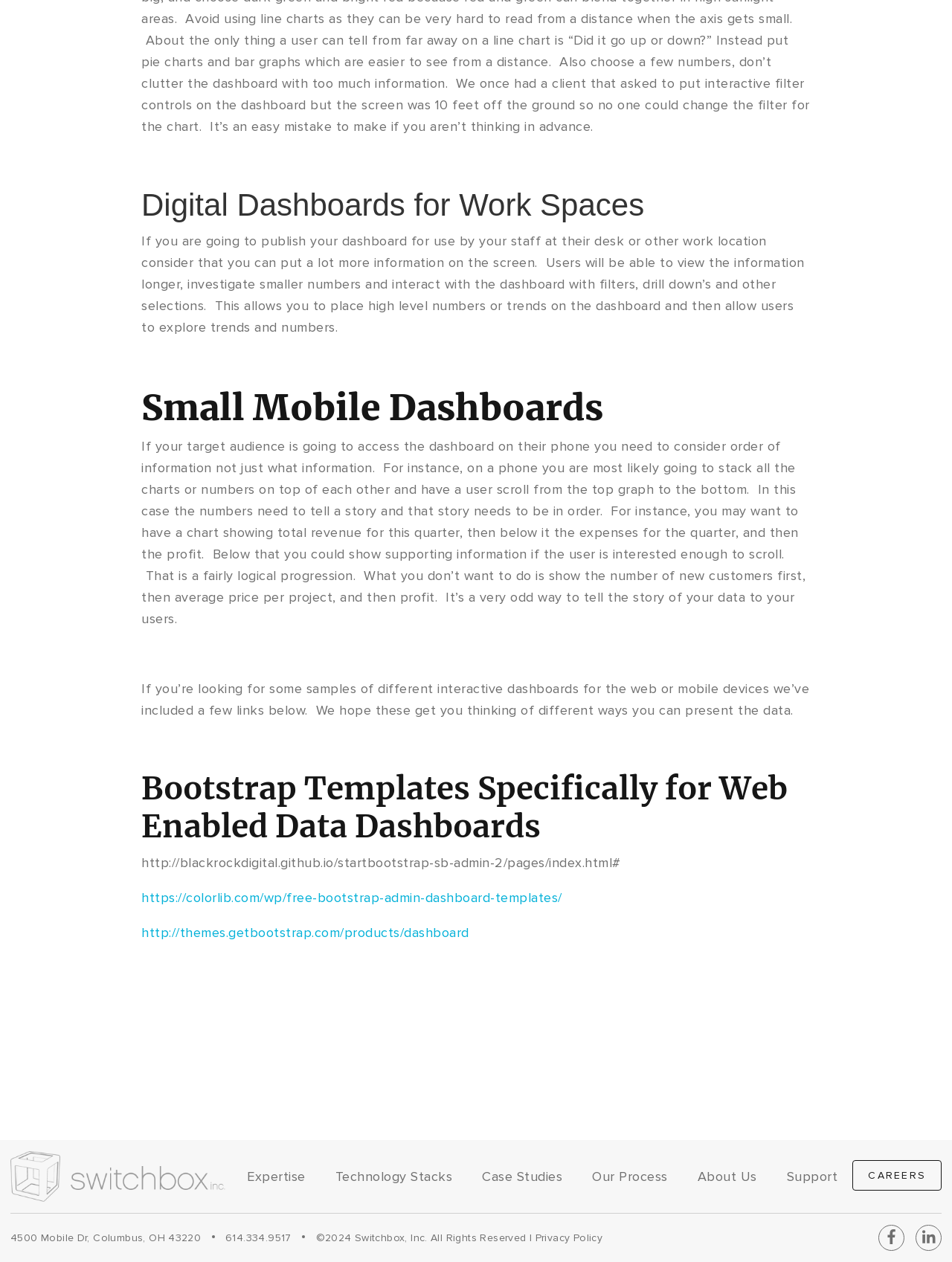Locate the bounding box coordinates of the area that needs to be clicked to fulfill the following instruction: "View 'Case Studies'". The coordinates should be in the format of four float numbers between 0 and 1, namely [left, top, right, bottom].

[0.491, 0.919, 0.607, 0.945]